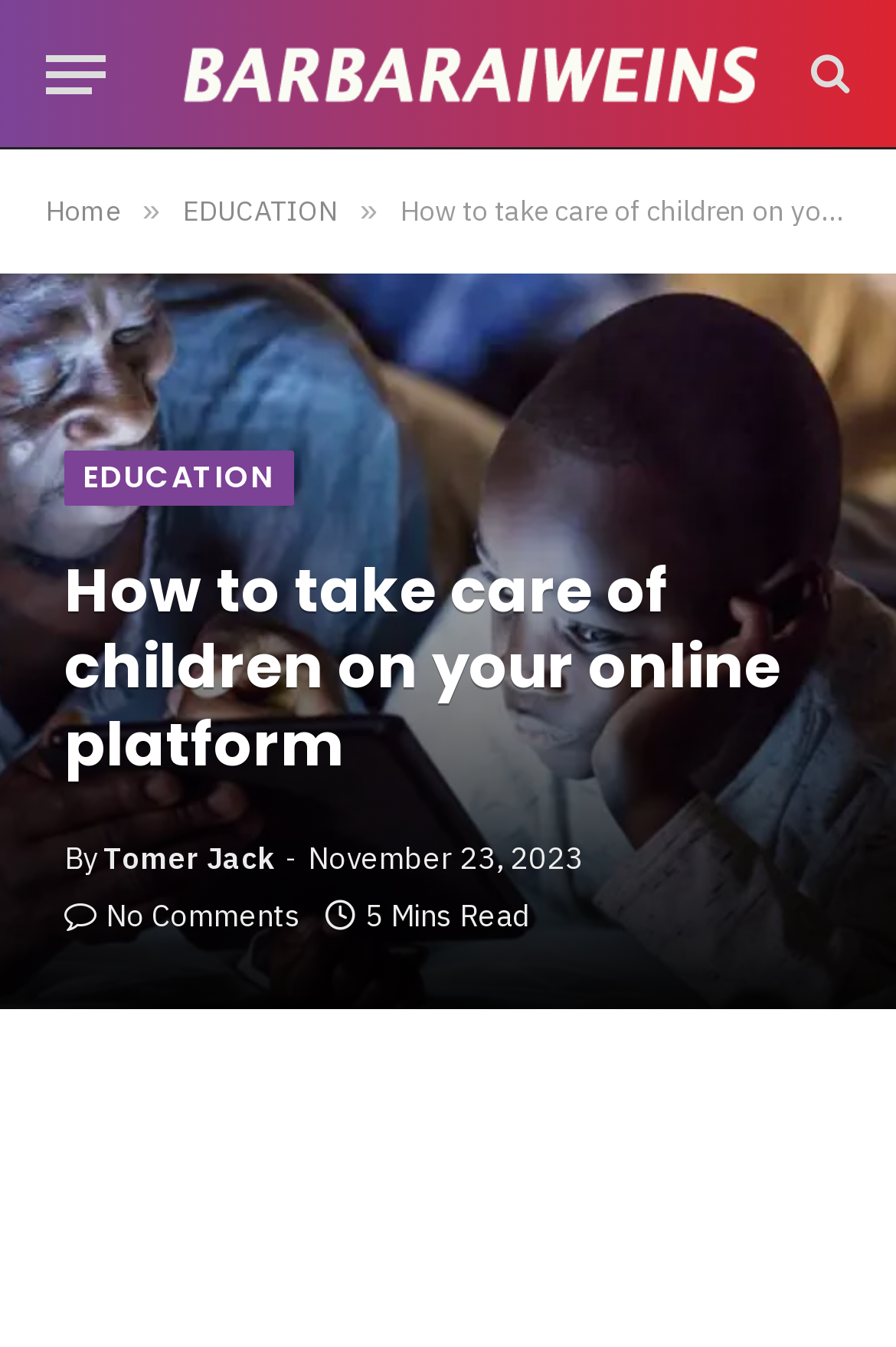Could you find the bounding box coordinates of the clickable area to complete this instruction: "Check the comments section"?

[0.072, 0.665, 0.336, 0.694]